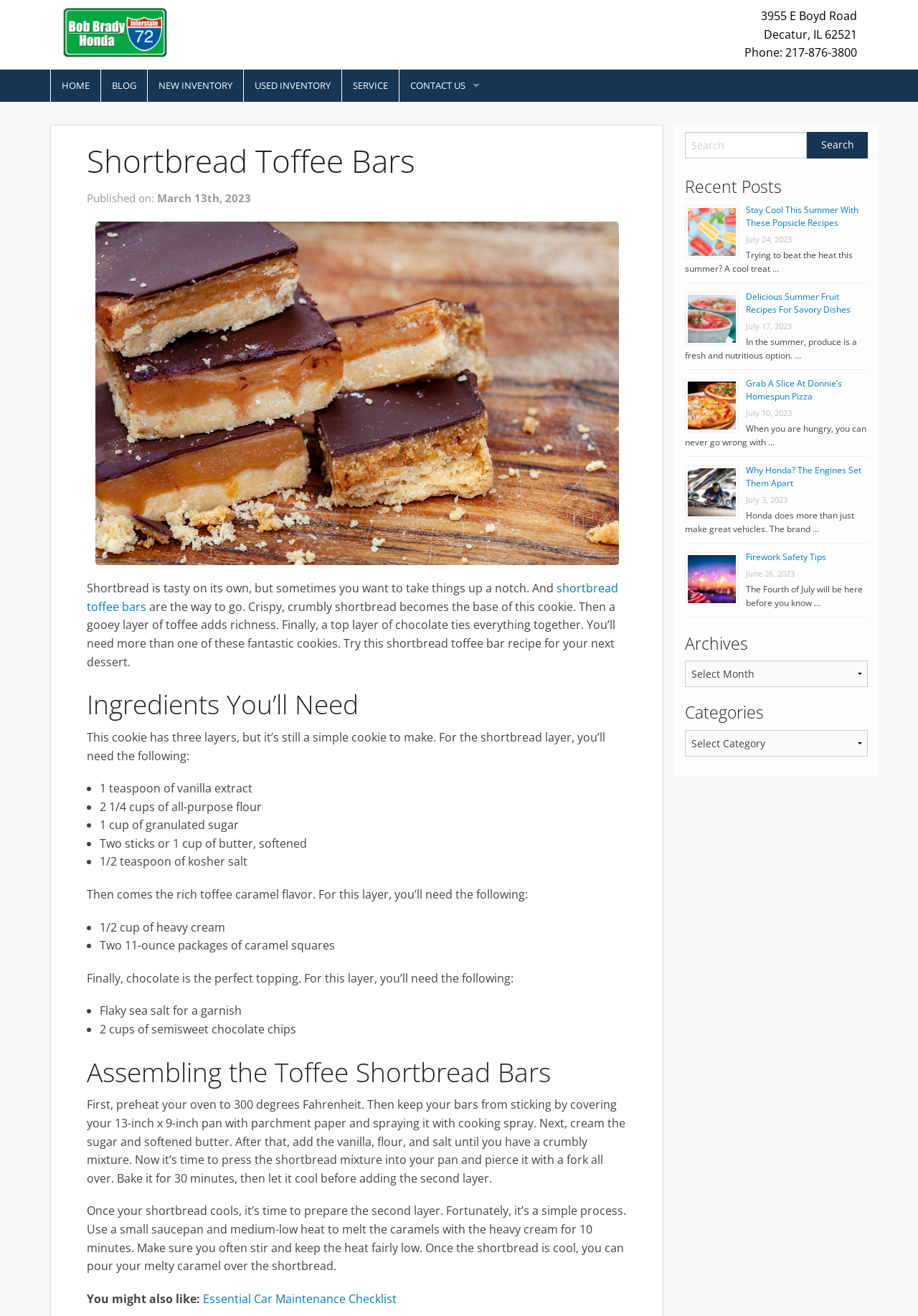Please find the bounding box coordinates in the format (top-left x, top-left y, bottom-right x, bottom-right y) for the given element description. Ensure the coordinates are floating point numbers between 0 and 1. Description: name="s" placeholder="Search"

[0.746, 0.1, 0.879, 0.12]